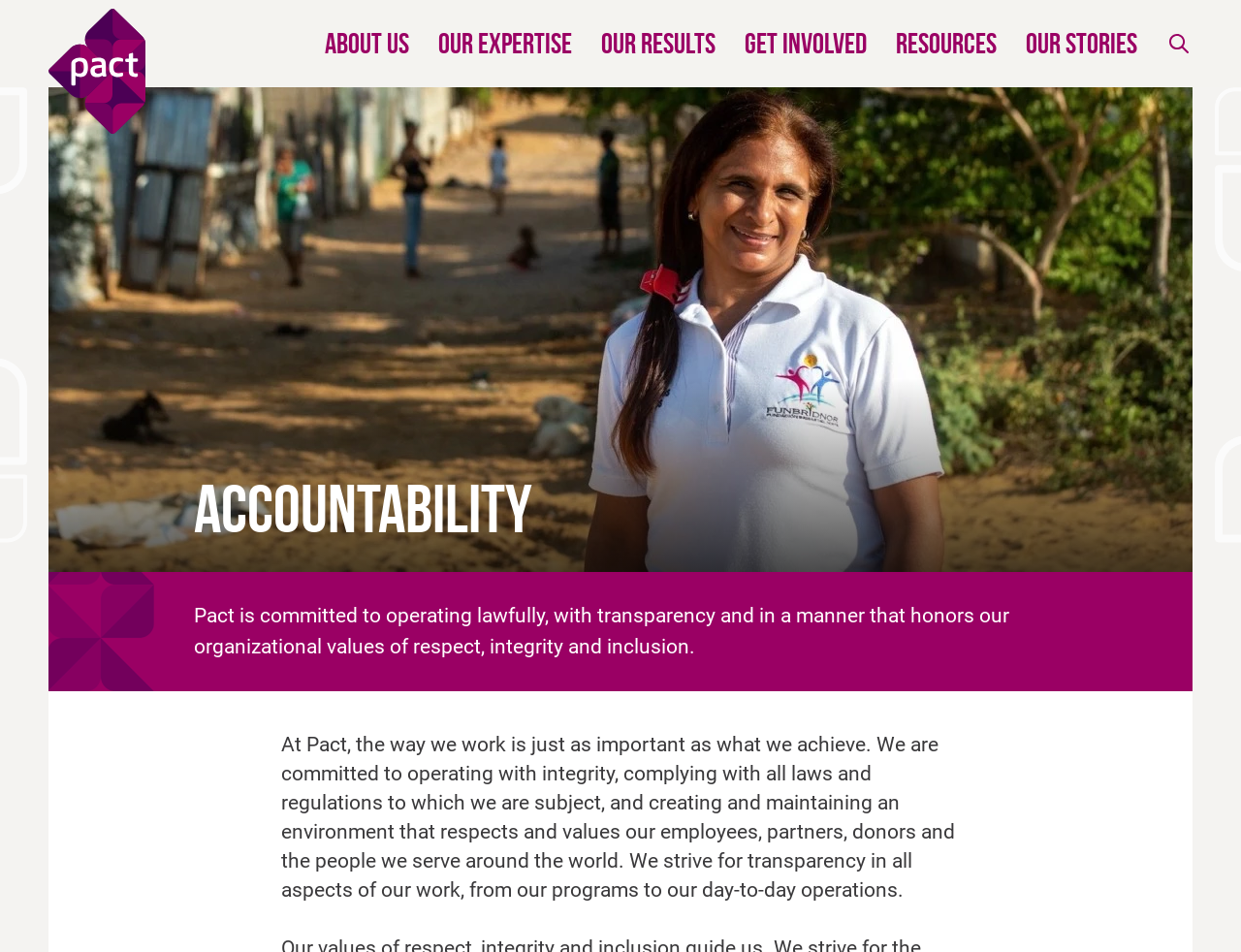Please indicate the bounding box coordinates for the clickable area to complete the following task: "Read about 'OUR EXPERTISE'". The coordinates should be specified as four float numbers between 0 and 1, i.e., [left, top, right, bottom].

[0.341, 0.0, 0.473, 0.092]